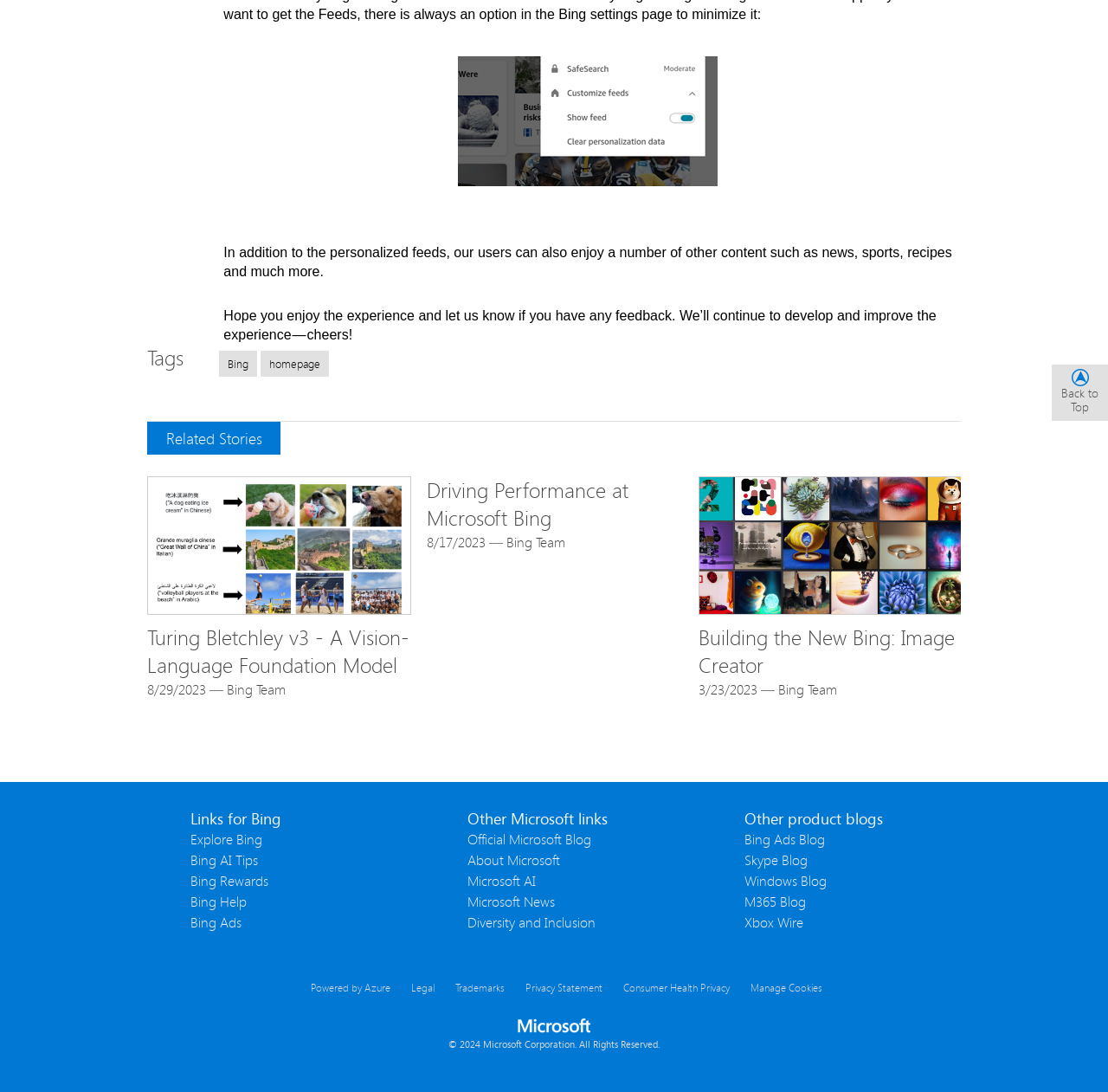Locate the bounding box coordinates for the element described below: "Bing Rewards". The coordinates must be four float values between 0 and 1, formatted as [left, top, right, bottom].

[0.172, 0.798, 0.242, 0.815]